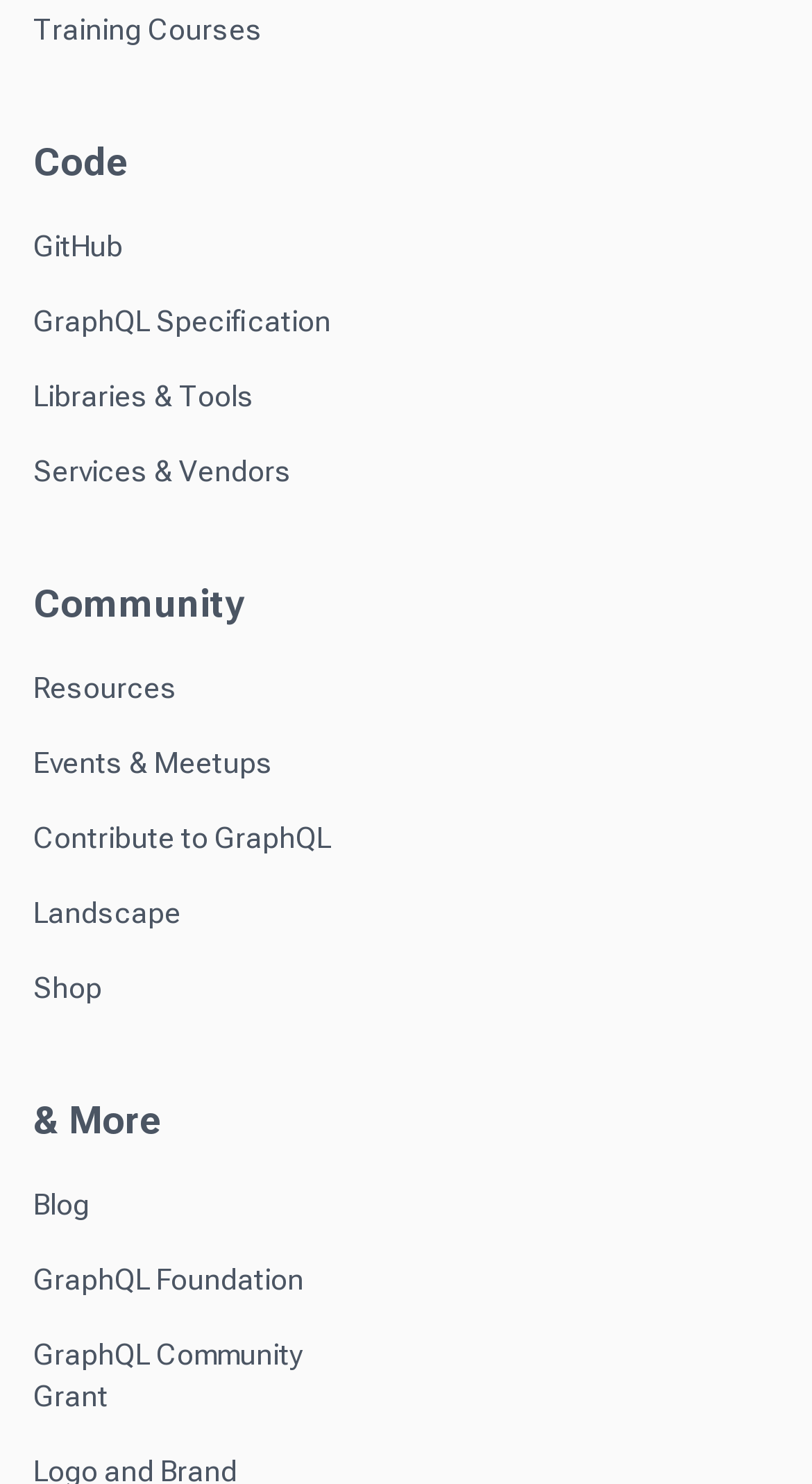Locate the UI element described by Training Courses and provide its bounding box coordinates. Use the format (top-left x, top-left y, bottom-right x, bottom-right y) with all values as floating point numbers between 0 and 1.

[0.041, 0.008, 0.323, 0.031]